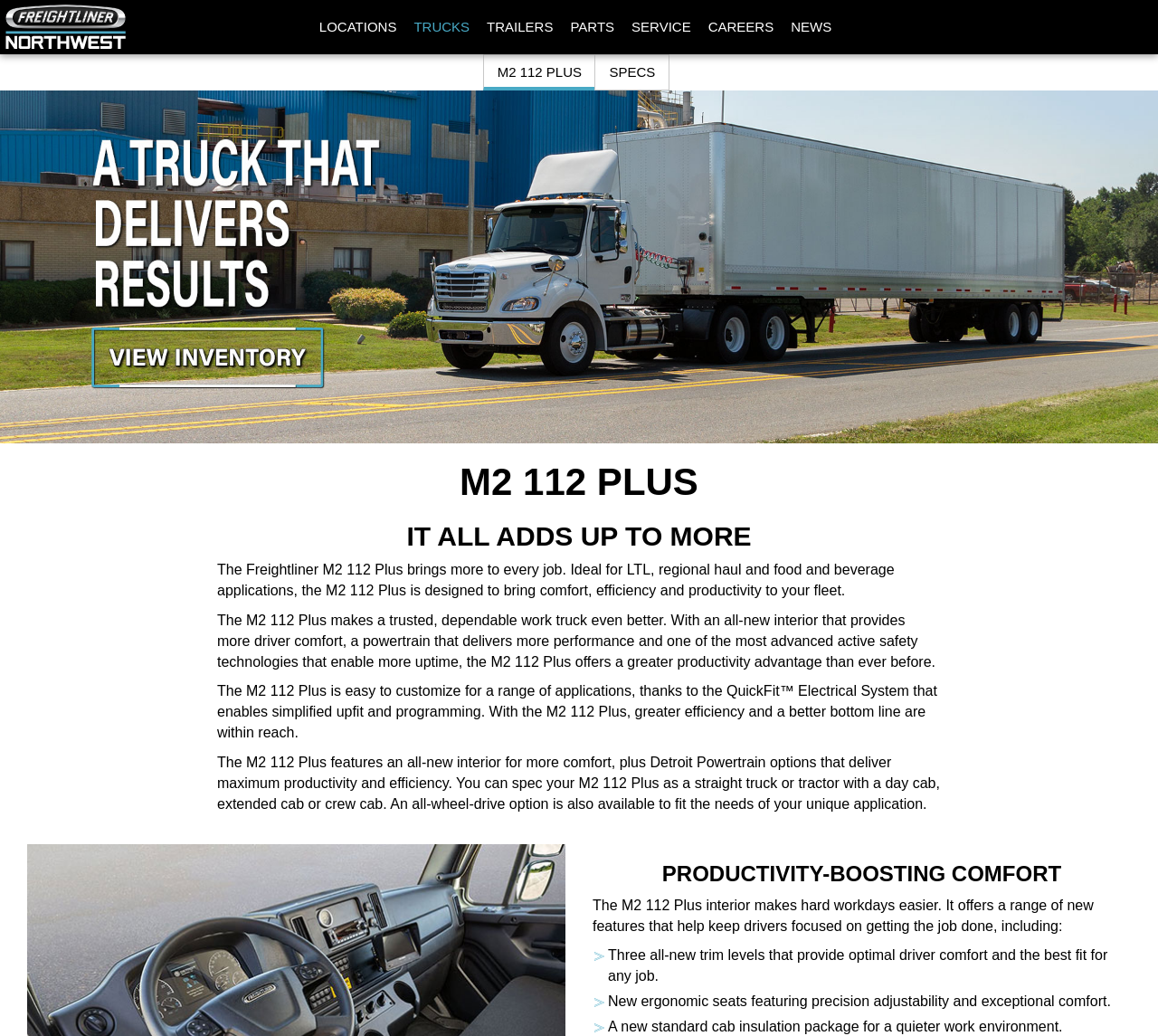Specify the bounding box coordinates of the area to click in order to follow the given instruction: "Click Freightliner Northwest link."

[0.0, 0.0, 0.108, 0.052]